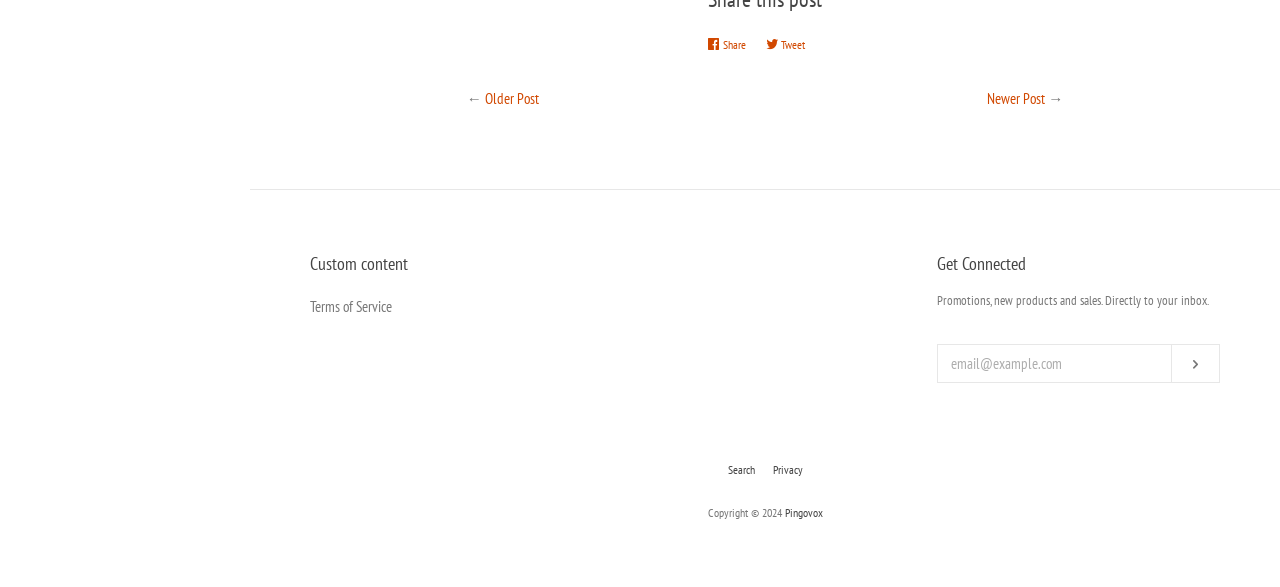Locate the bounding box coordinates of the element that needs to be clicked to carry out the instruction: "Subscribe to newsletter". The coordinates should be given as four float numbers ranging from 0 to 1, i.e., [left, top, right, bottom].

[0.916, 0.588, 0.952, 0.651]